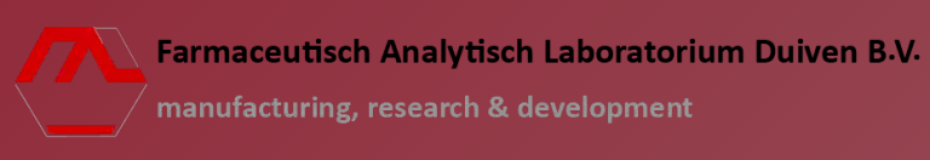What are the core activities of the organization?
From the screenshot, supply a one-word or short-phrase answer.

Manufacturing, research & development